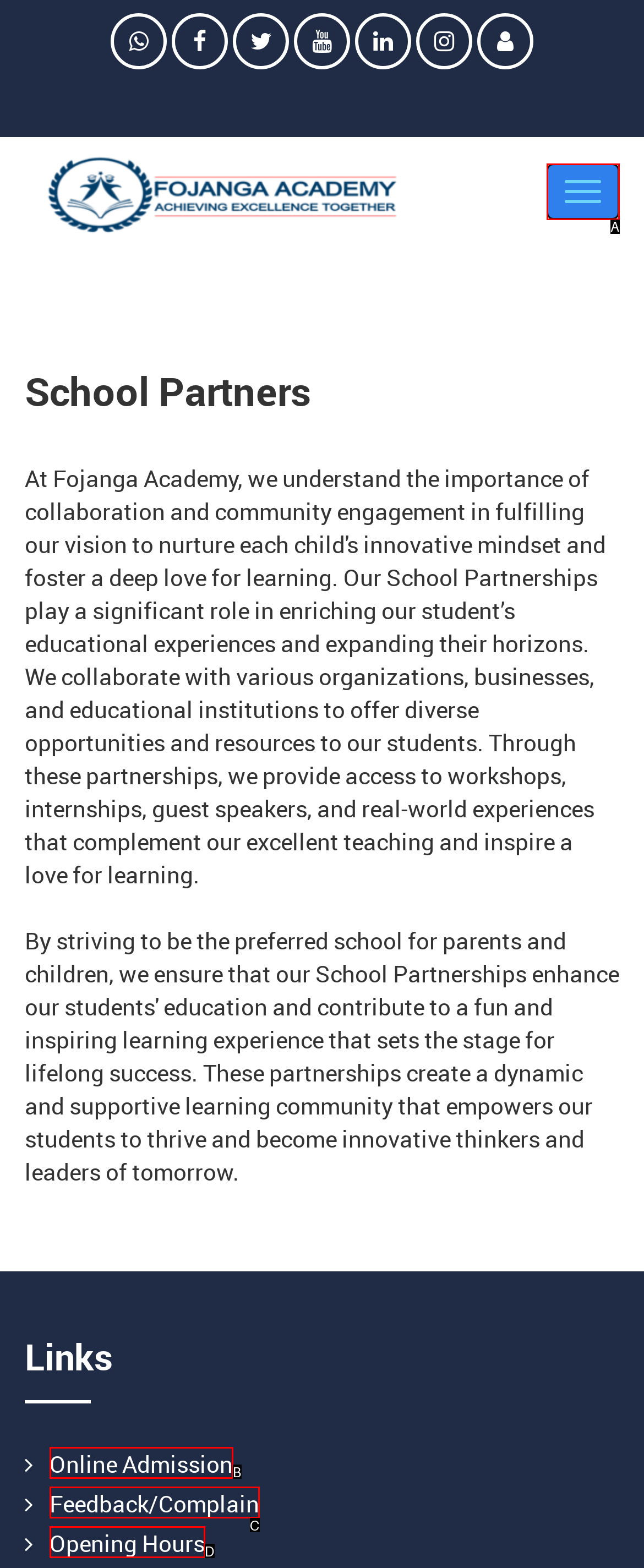Look at the description: Feedback/Complain
Determine the letter of the matching UI element from the given choices.

C